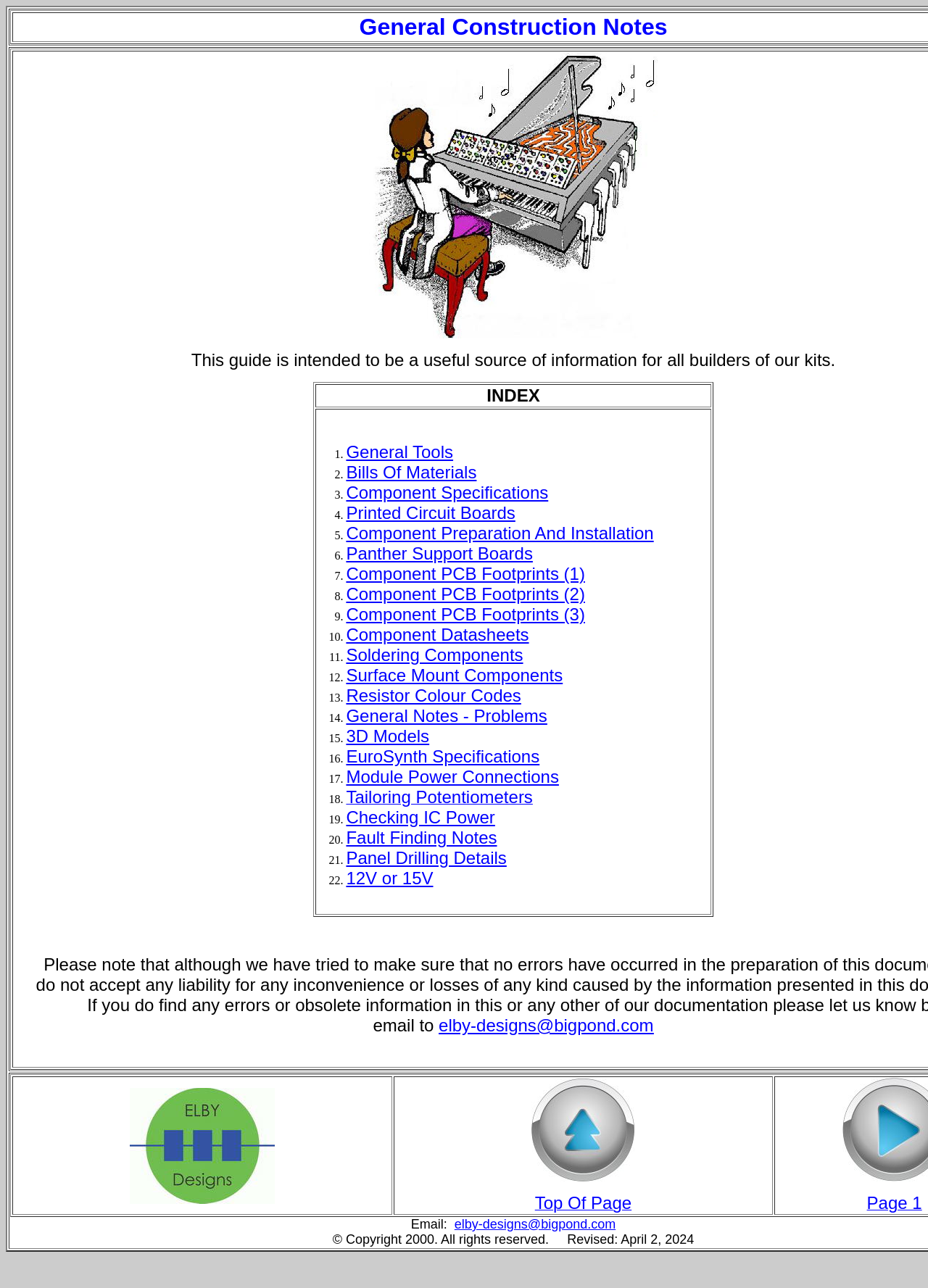What is the copyright year?
Using the information from the image, provide a comprehensive answer to the question.

The copyright year is 2000, as indicated by the text '© Copyright 2000. All rights reserved.' at the bottom of the page.